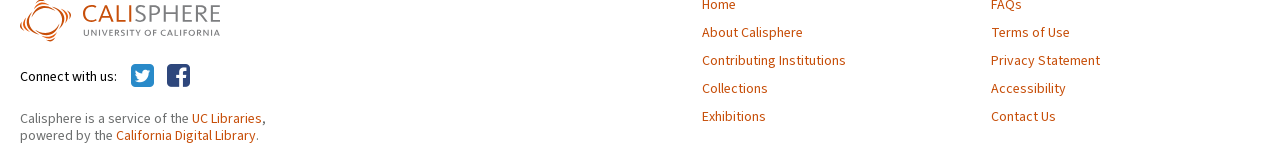Locate the bounding box coordinates of the clickable area needed to fulfill the instruction: "View collections".

[0.548, 0.499, 0.759, 0.585]